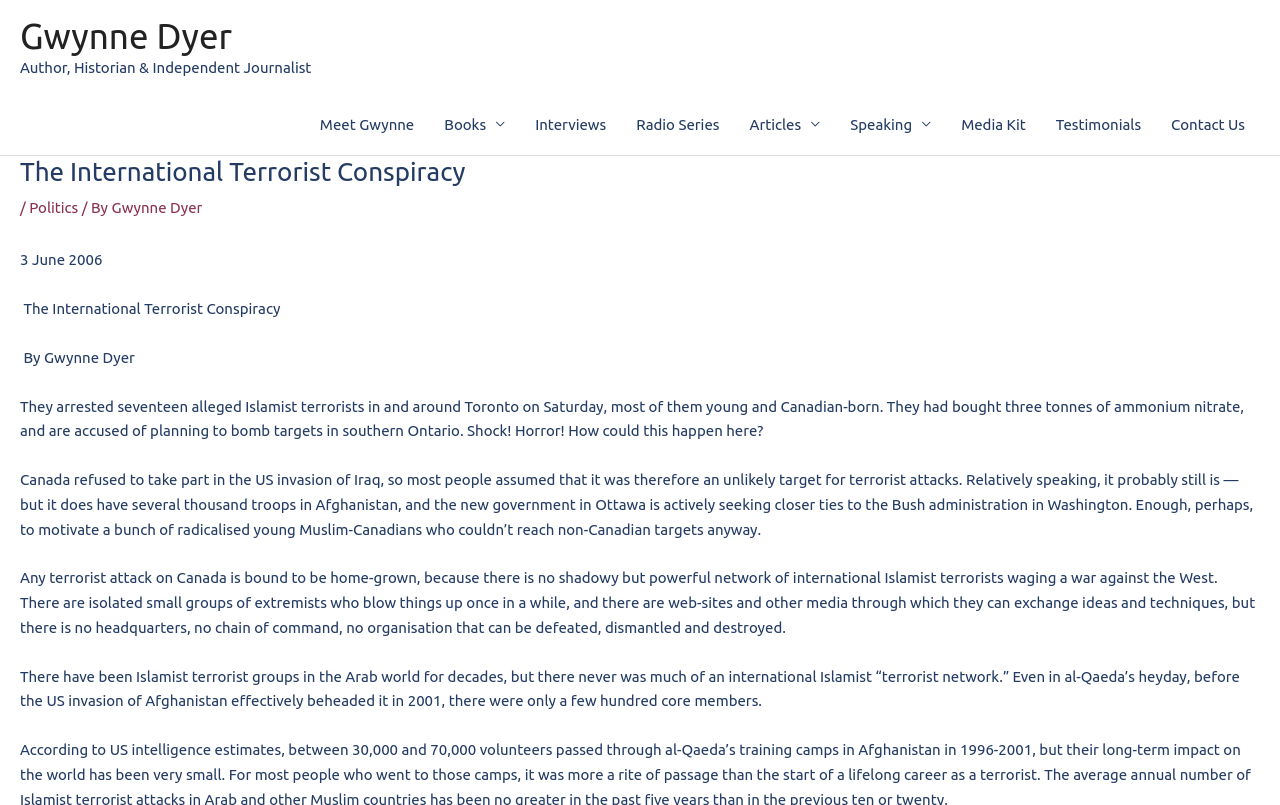Using the elements shown in the image, answer the question comprehensively: What is the author's profession?

The author's profession can be determined by looking at the static text 'Author, Historian & Independent Journalist' which is located near the top of the webpage, below the link 'Gwynne Dyer'.